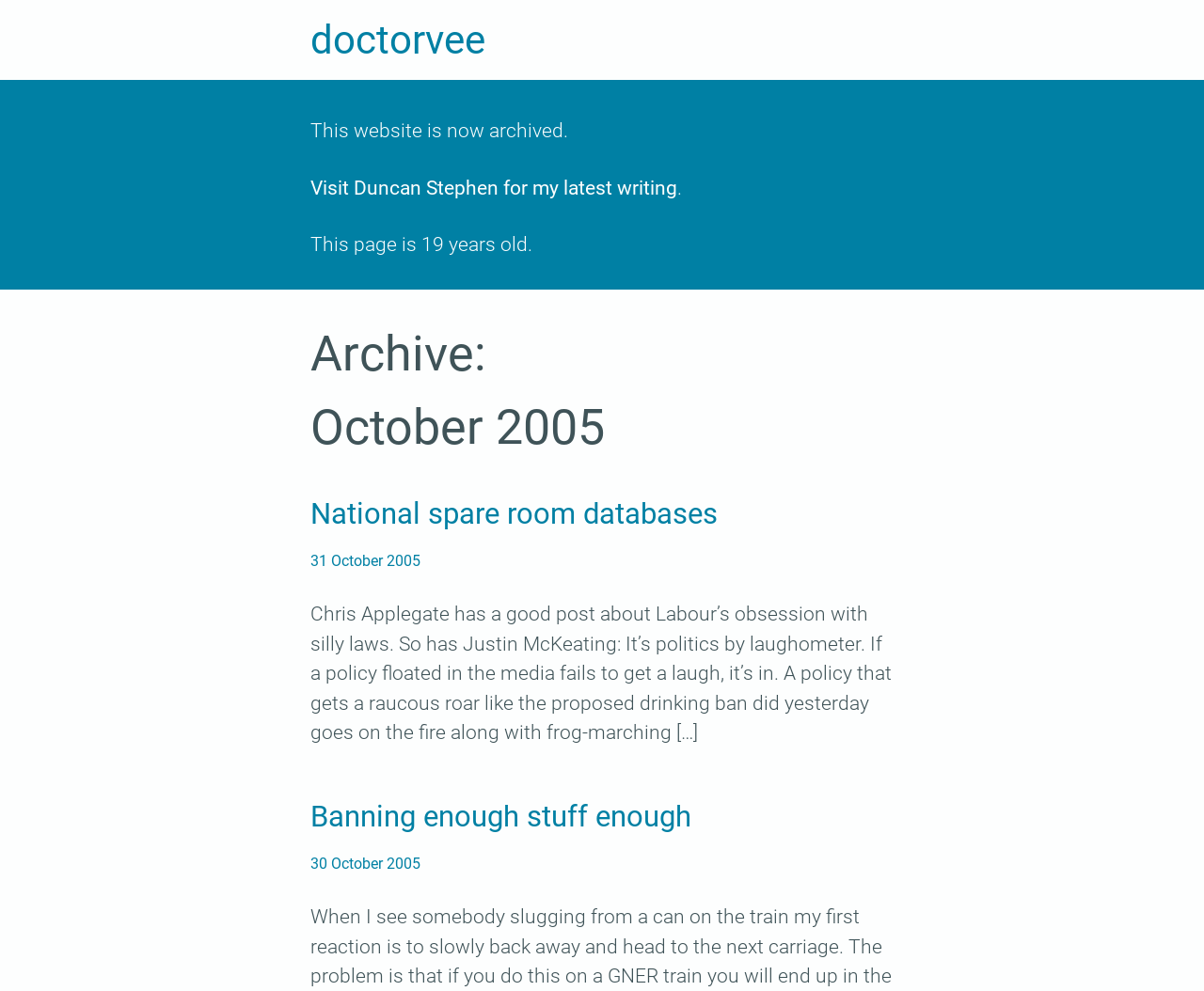Carefully observe the image and respond to the question with a detailed answer:
What is the topic of the first article?

I found the topic of the first article by reading the heading element 'National spare room databases' which is located at [0.258, 0.497, 0.742, 0.541] on the webpage.